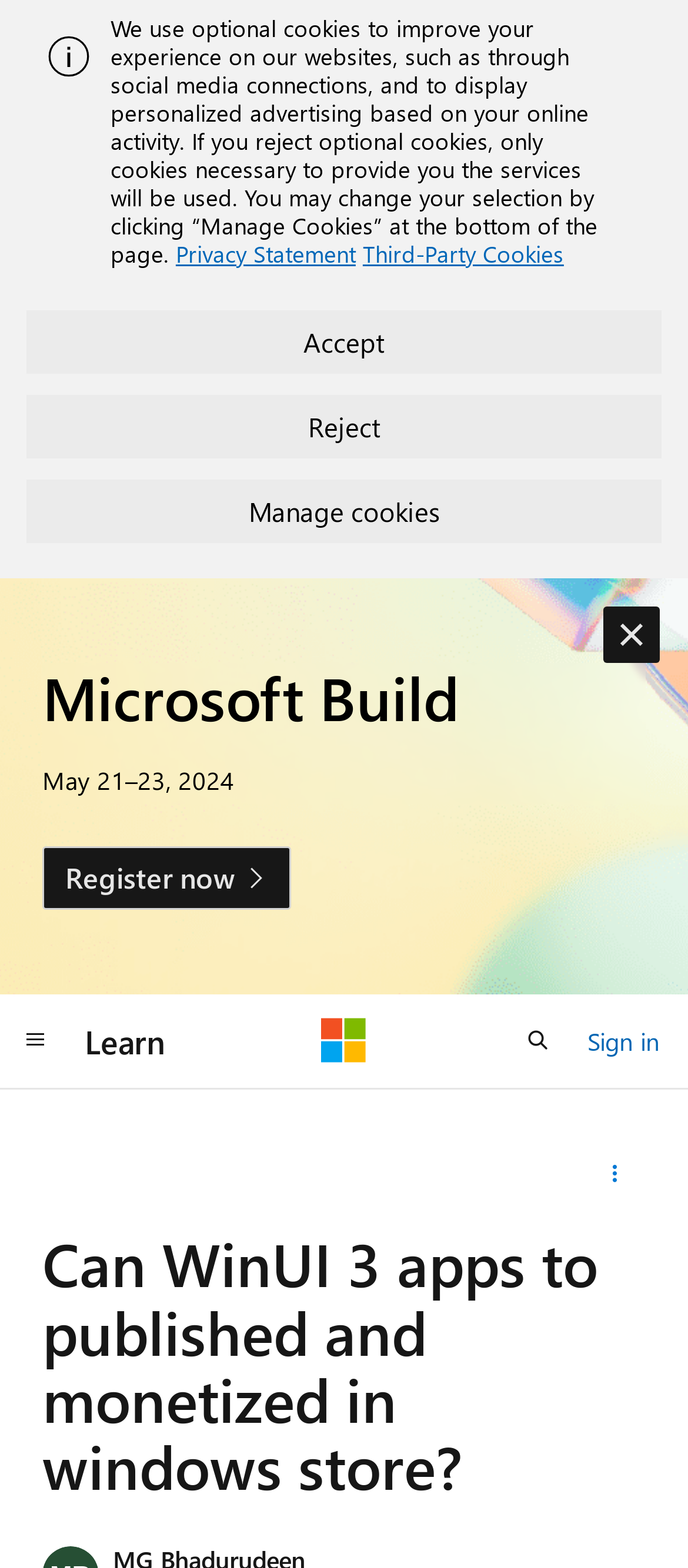Using the element description provided, determine the bounding box coordinates in the format (top-left x, top-left y, bottom-right x, bottom-right y). Ensure that all values are floating point numbers between 0 and 1. Element description: aria-label="Global navigation" title="Global navigation"

[0.0, 0.644, 0.103, 0.684]